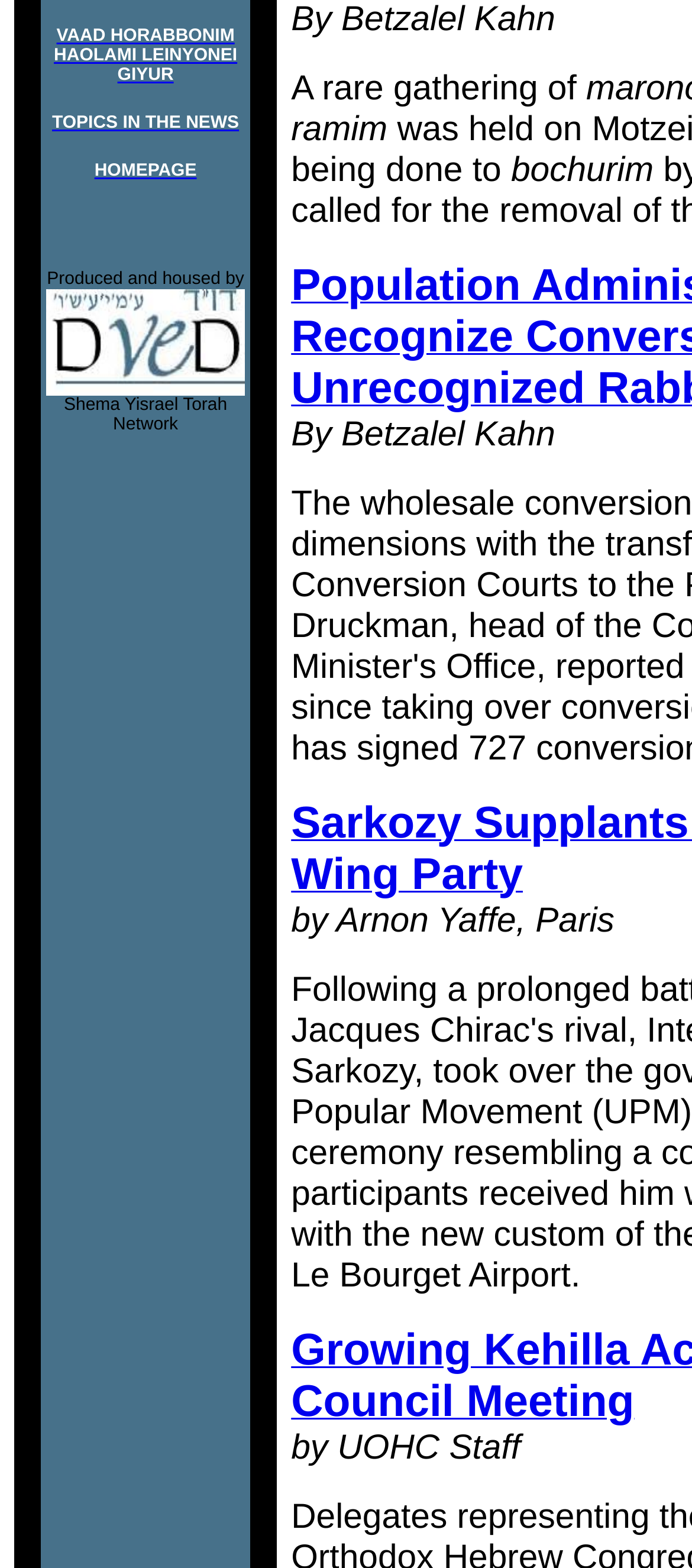Find the bounding box coordinates for the UI element whose description is: "TERMS & CONDITIONS". The coordinates should be four float numbers between 0 and 1, in the format [left, top, right, bottom].

None